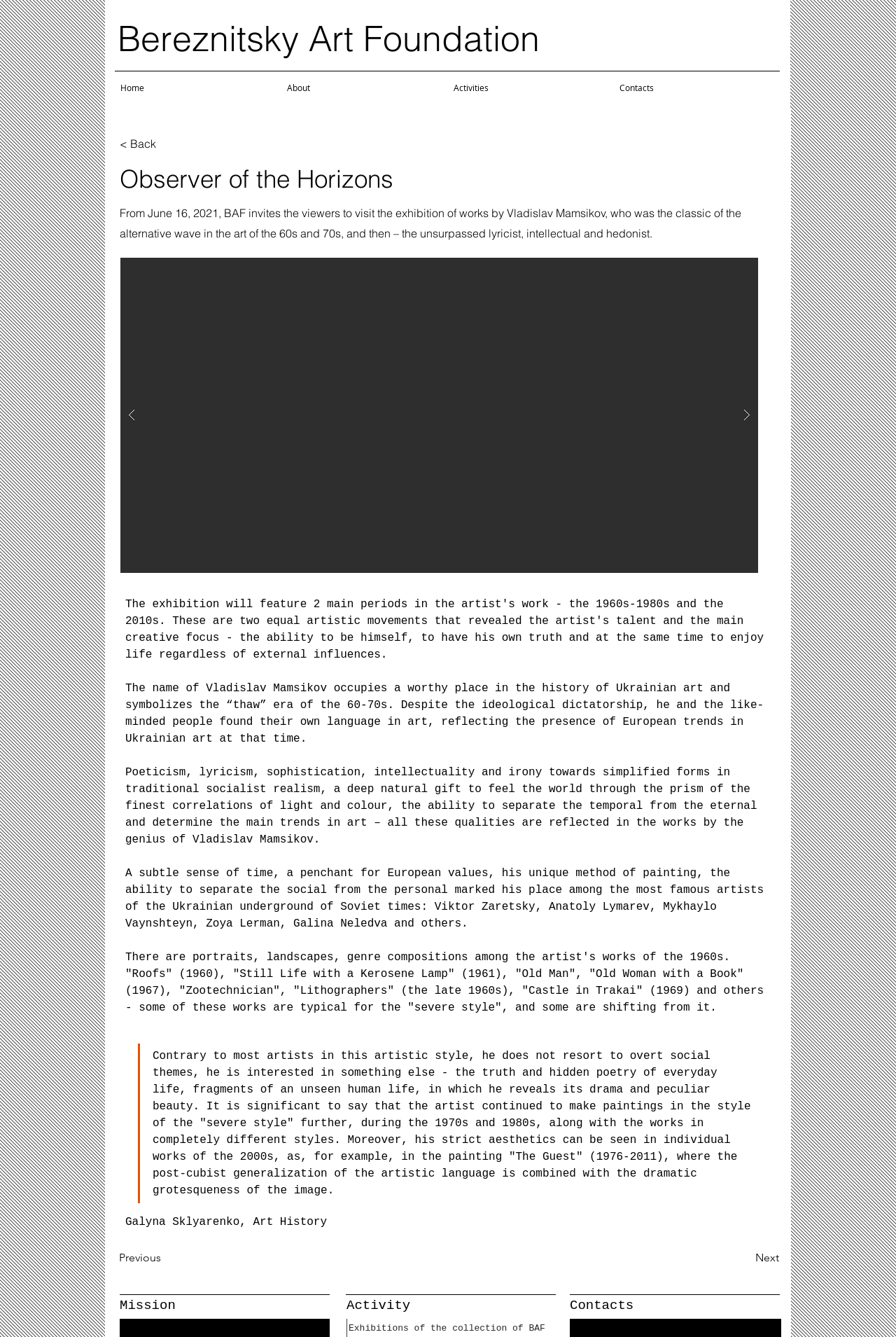Analyze and describe the webpage in a detailed narrative.

The webpage is about the Bereznitsky Art Foundation, specifically featuring an exhibition of works by Vladislav Mamsikov, a Ukrainian artist from the 1960s and 1970s. At the top, there is a heading "Bereznitsky Art Foundation" with a link to the foundation's website. Below it, there is a navigation menu with links to "Home", "About", "Activities", and "Contacts".

The main content area is divided into sections. The first section has a heading "Observer of the Horizons" and a brief description of the exhibition. Below it, there is a slideshow gallery with navigation buttons and a counter showing 1 out of 14 images.

The next section features a series of paragraphs describing Vladislav Mamsikov's art style, his place in Ukrainian art history, and his unique approach to painting. The text is divided into four blocks, each with a different aspect of the artist's work.

Following the text, there is a blockquote with a longer passage about the artist's style, focusing on his ability to reveal the drama and beauty of everyday life.

At the bottom of the page, there are buttons to navigate to the previous or next page, and a section with headings for "Mission", "Activity", and "Contacts", with a link to the "Contacts" page.

Throughout the page, there are no images explicitly mentioned, but the presence of a slideshow gallery suggests that there are images accompanying the text.